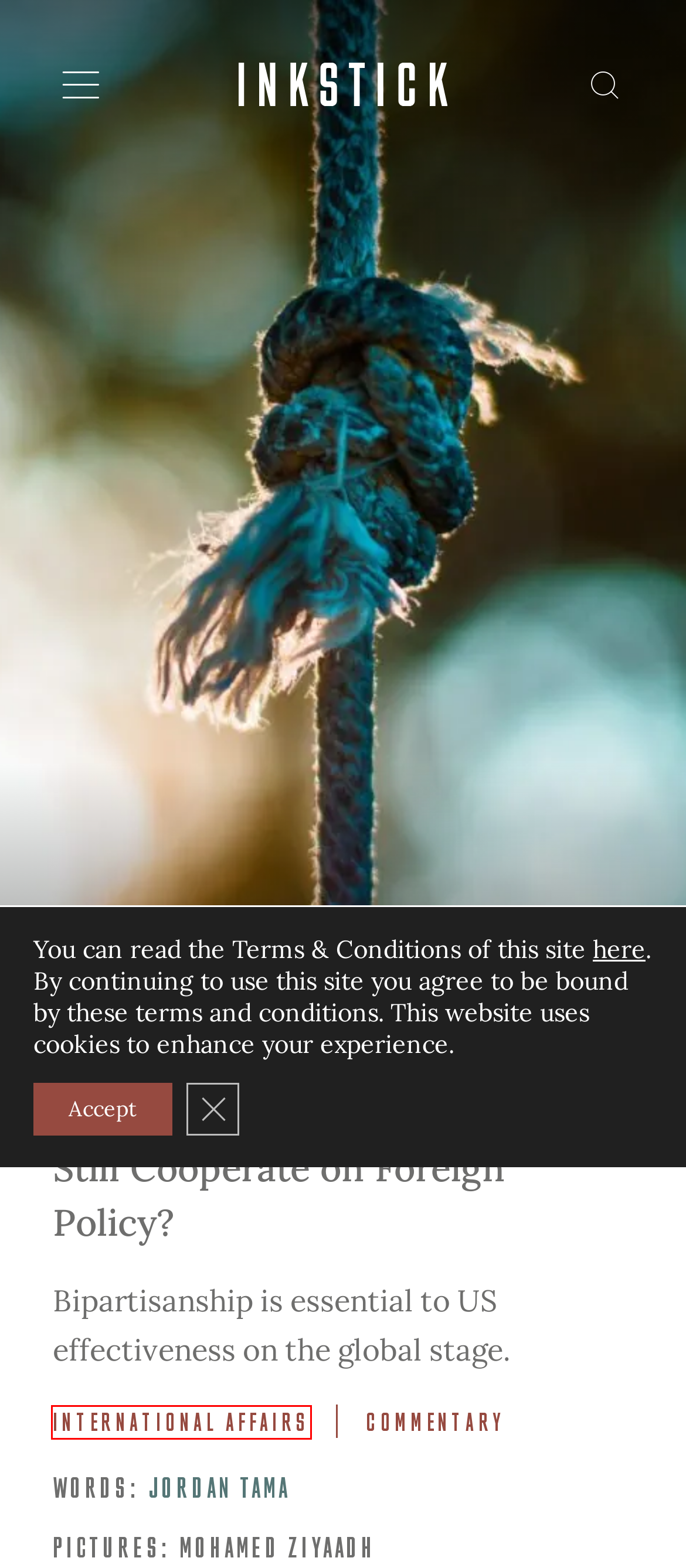Please examine the screenshot provided, which contains a red bounding box around a UI element. Select the webpage description that most accurately describes the new page displayed after clicking the highlighted element. Here are the candidates:
A. International Affairs Archives - Inkstick
B. Transparency - Inkstick
C. Impact Report - Inkstick
D. Terms - Inkstick
E. Privacy - Inkstick
F. Contact - Inkstick
G. Sen. Graham urges F-16s to Ukraine as US says invasion is crime 'against humanity' - ABC News
H. The Shadowy World of Conspiracy Theories is a Threat to Us All - Inkstick

A